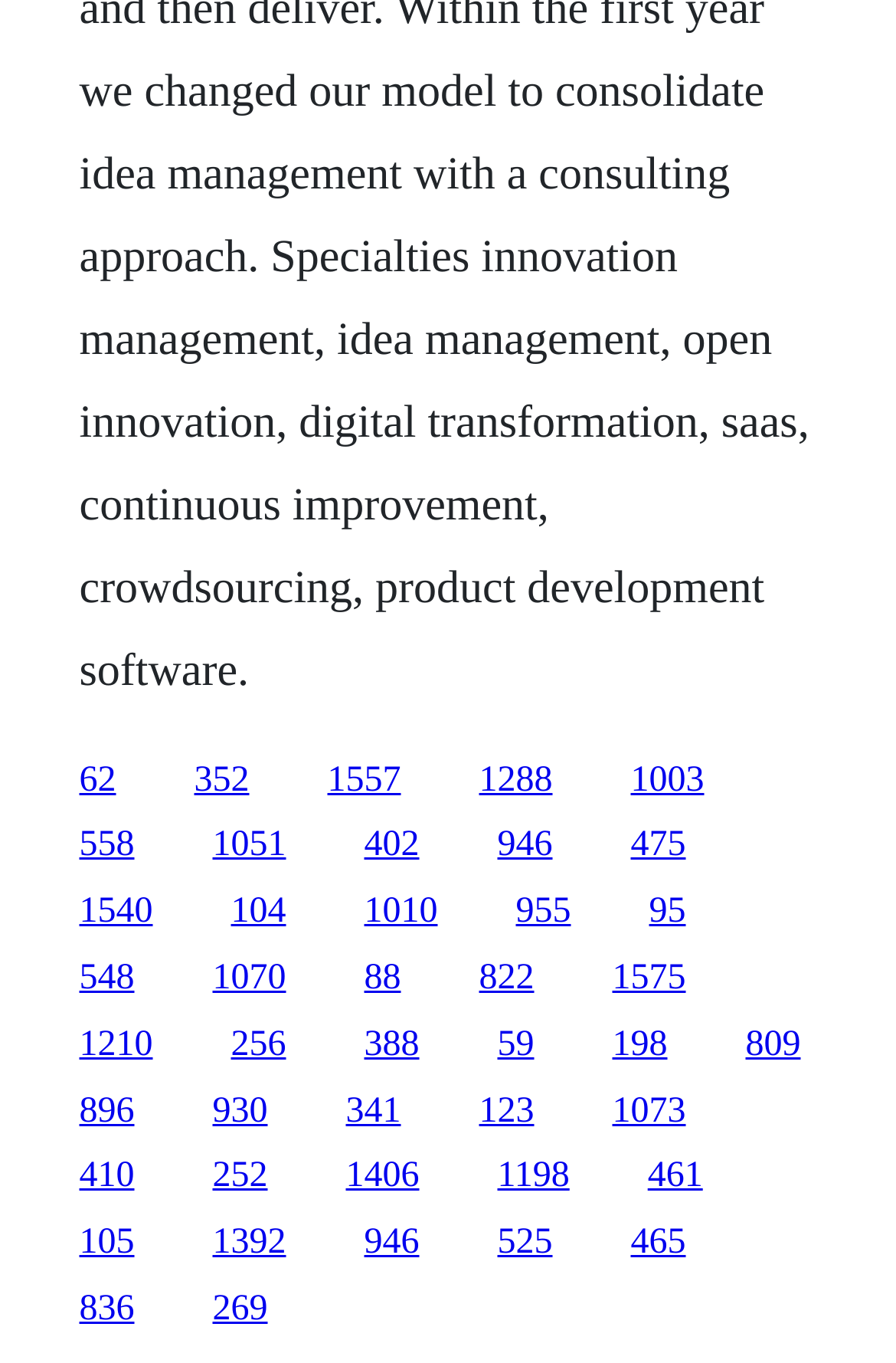Identify the bounding box coordinates for the element that needs to be clicked to fulfill this instruction: "go to the last link". Provide the coordinates in the format of four float numbers between 0 and 1: [left, top, right, bottom].

[0.237, 0.946, 0.299, 0.975]